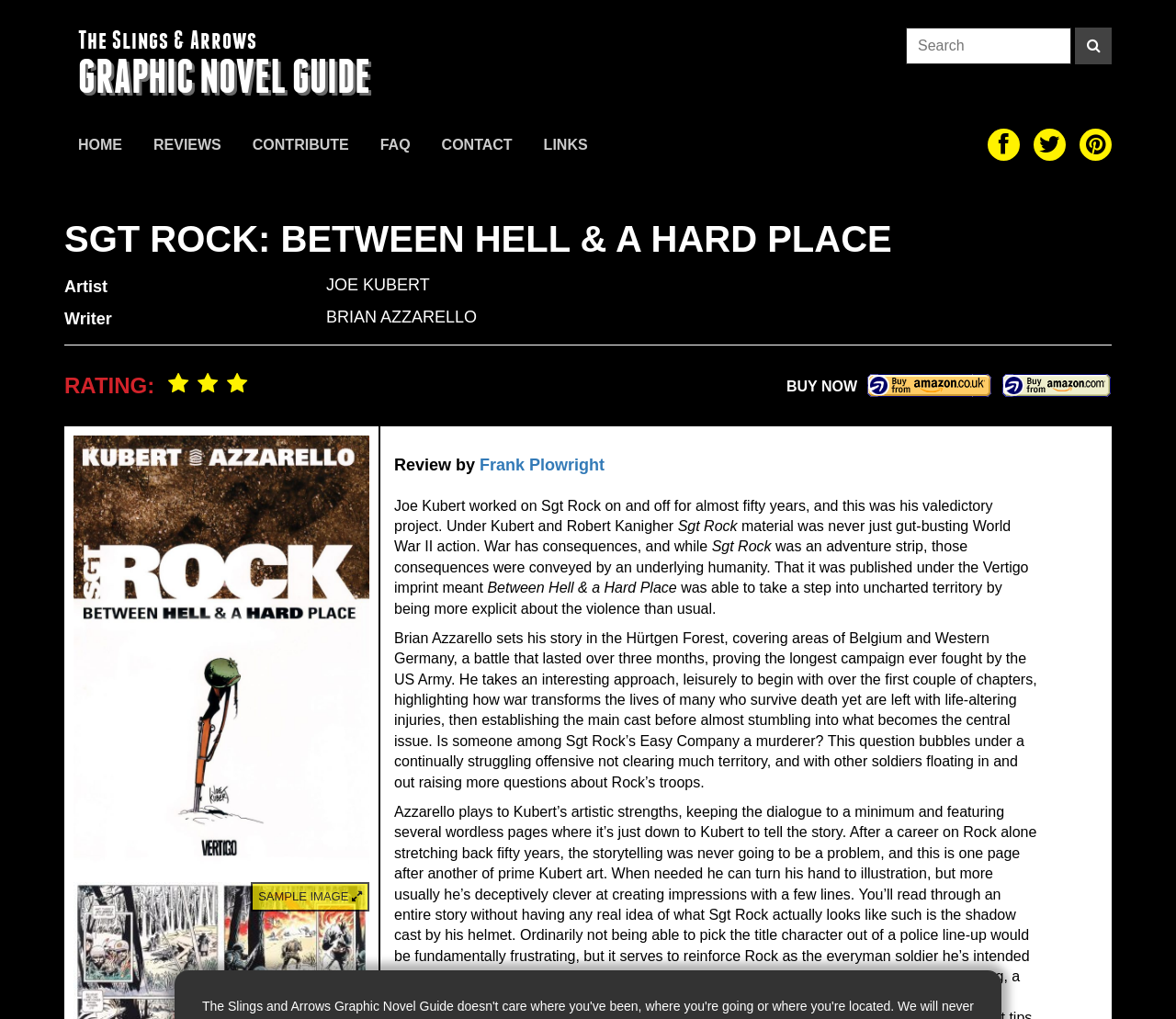What is the central issue in the story of Sgt Rock: Between Hell & a Hard Place?
Based on the image, give a one-word or short phrase answer.

Is someone among Sgt Rock’s Easy Company a murderer?